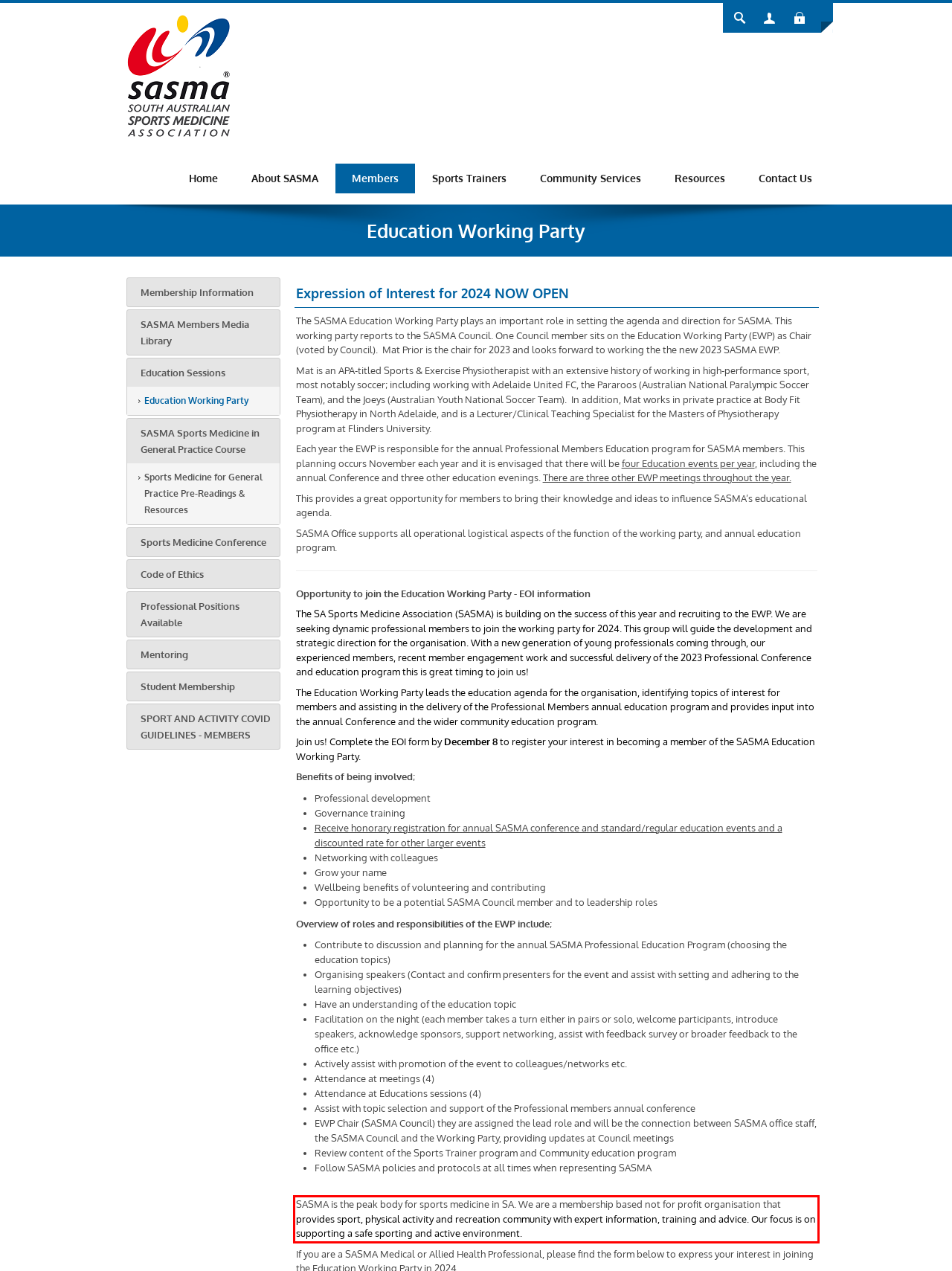You have a screenshot with a red rectangle around a UI element. Recognize and extract the text within this red bounding box using OCR.

SASMA is the peak body for sports medicine in SA. We are a membership based not for profit organisation that provides sport, physical activity and recreation community with expert information, training and advice. Our focus is on supporting a safe sporting and active environment.